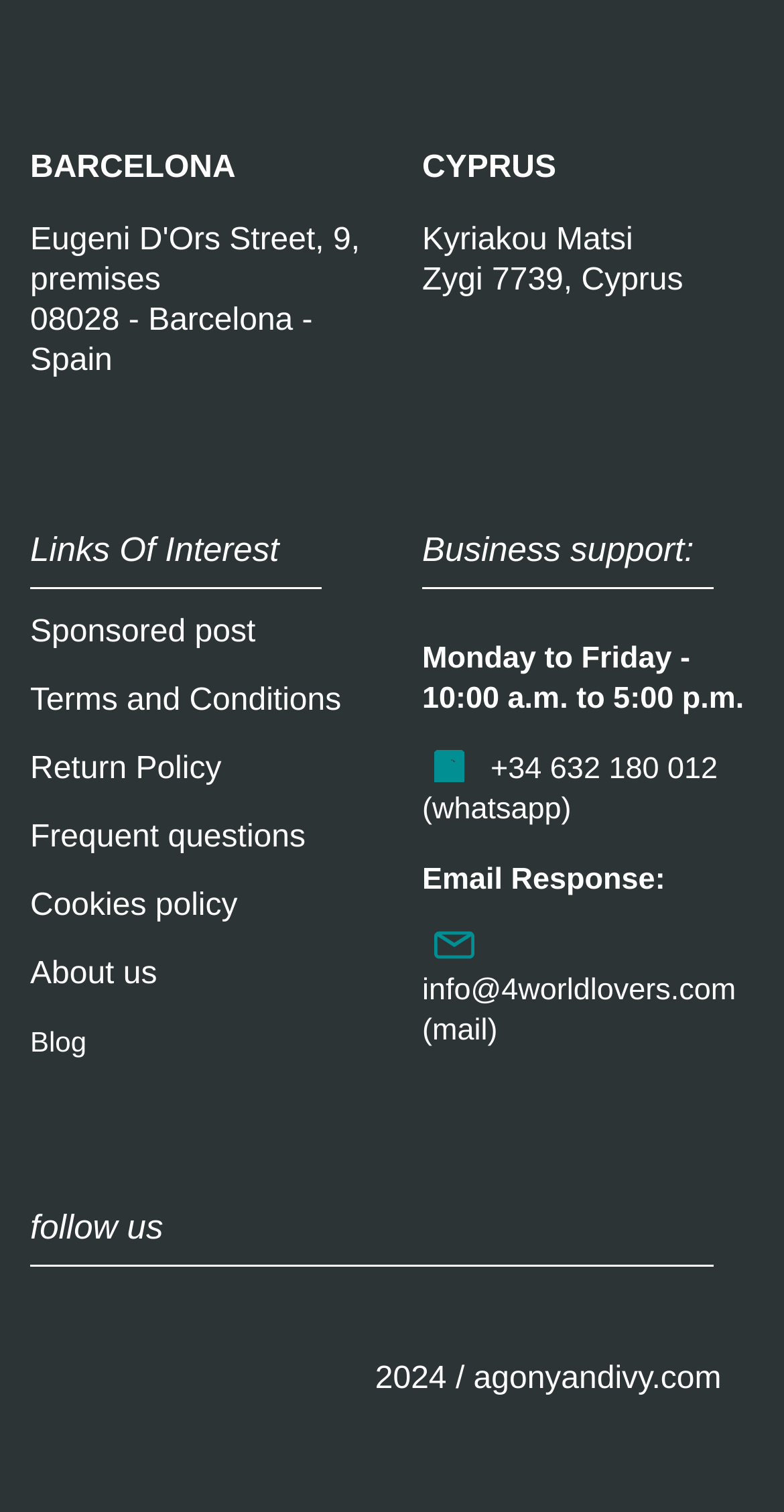Determine the bounding box coordinates for the clickable element required to fulfill the instruction: "Contact us through WhatsApp". Provide the coordinates as four float numbers between 0 and 1, i.e., [left, top, right, bottom].

[0.538, 0.497, 0.626, 0.519]